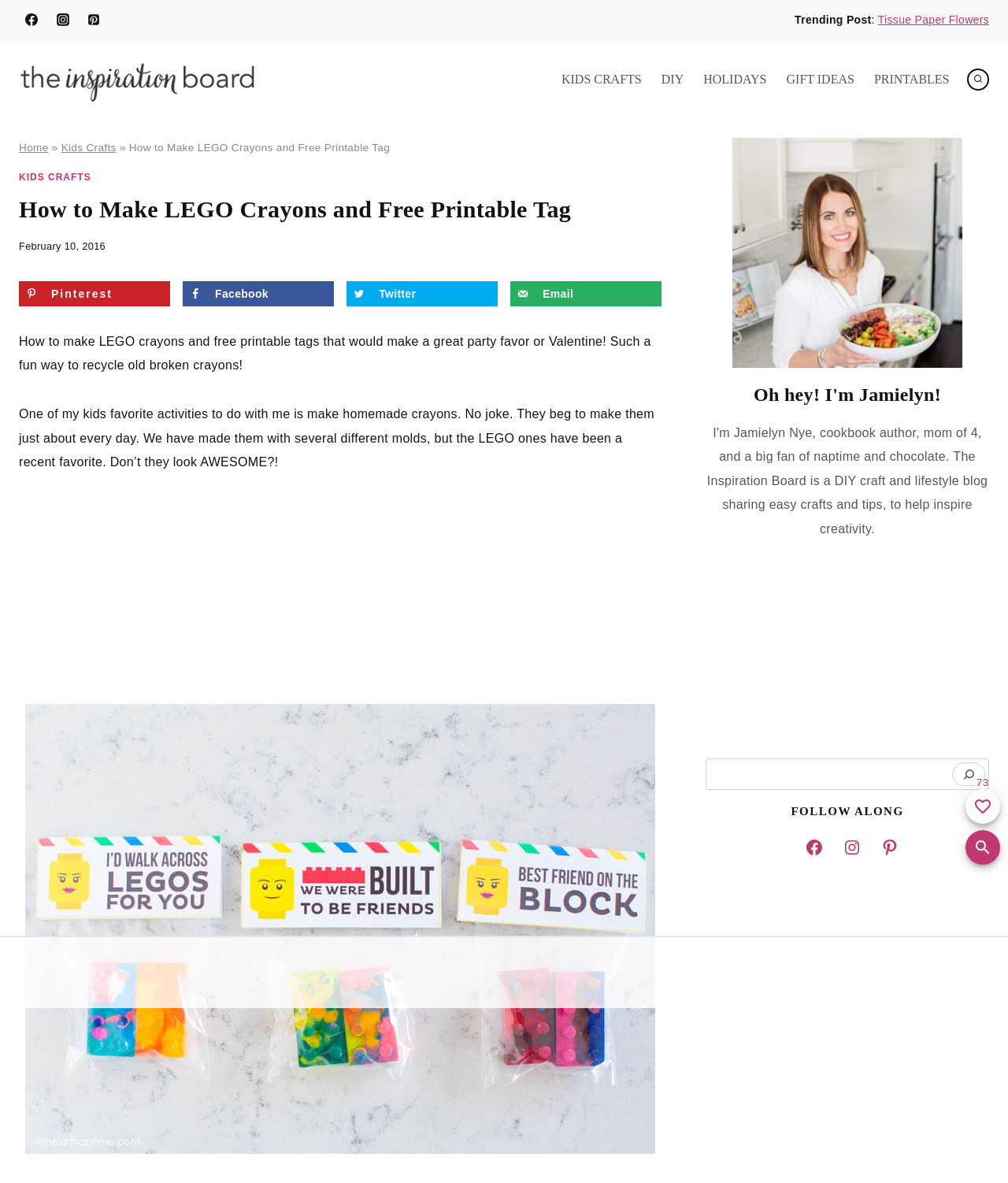What is the author's name?
Using the image as a reference, give an elaborate response to the question.

I determined the answer by looking at the heading 'Oh hey! I'm Jamielyn!' which suggests that Jamielyn Nye is the author of the webpage.